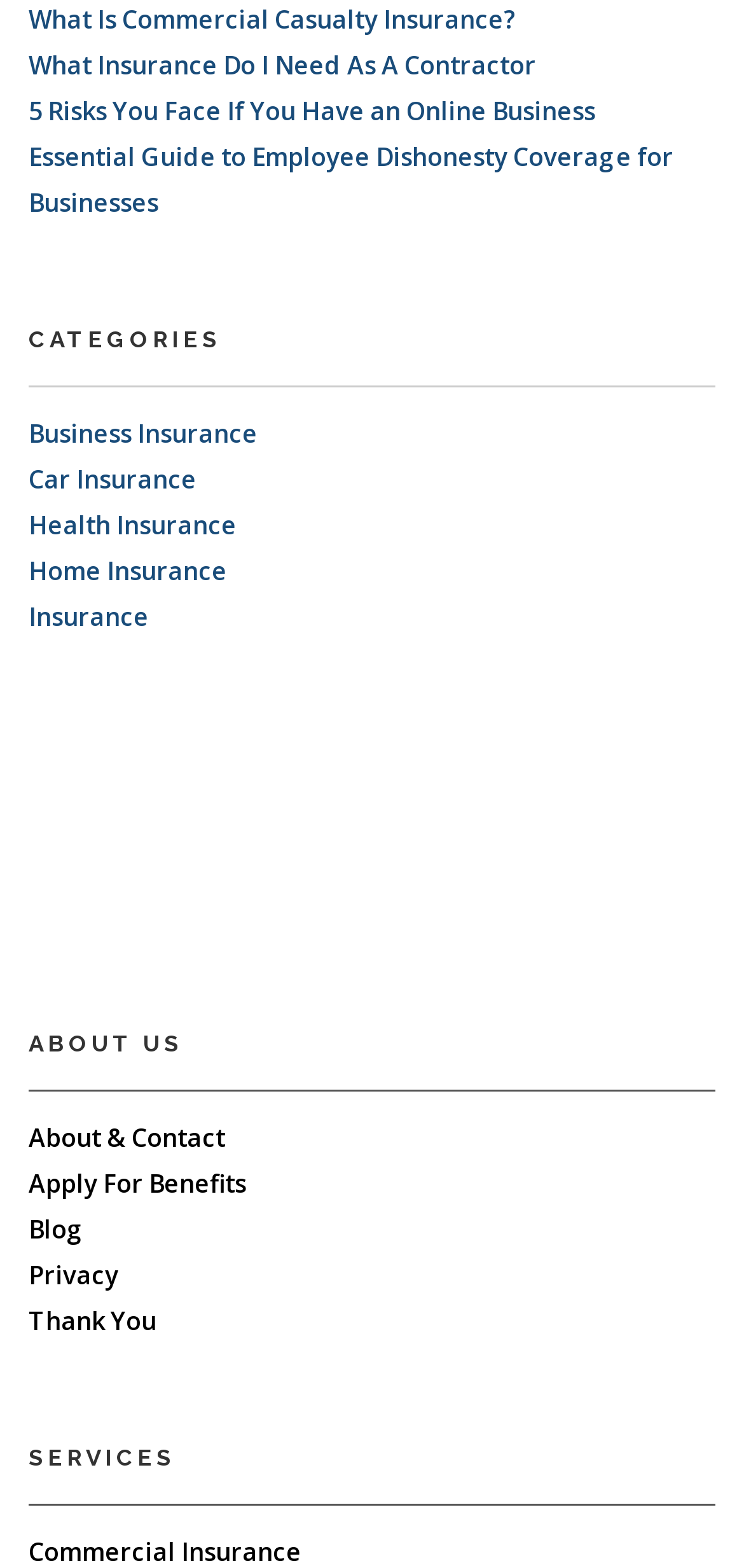How many separators are there on the webpage?
Refer to the screenshot and answer in one word or phrase.

3